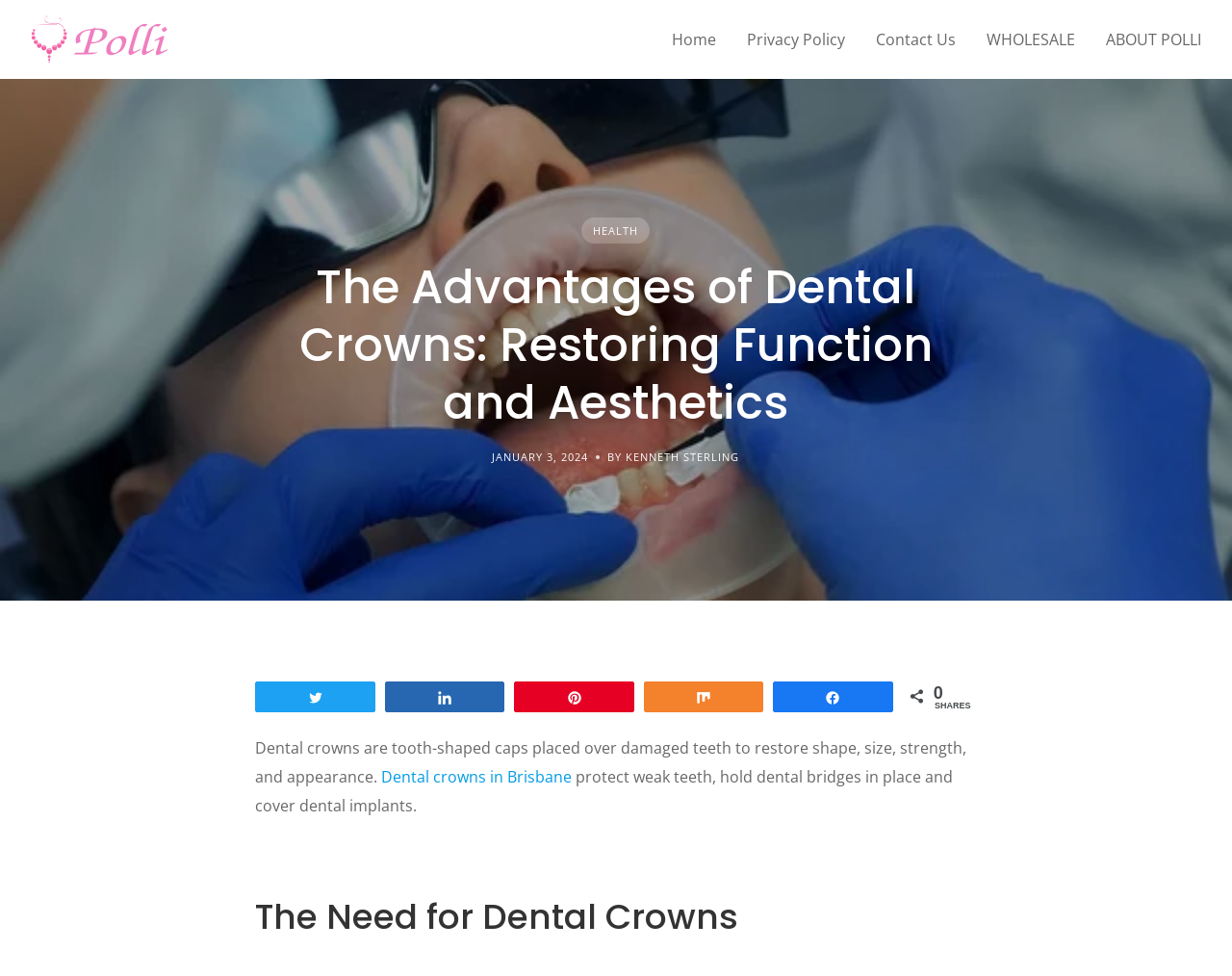What is the purpose of dental crowns?
Using the image provided, answer with just one word or phrase.

Restore shape, size, strength, and appearance